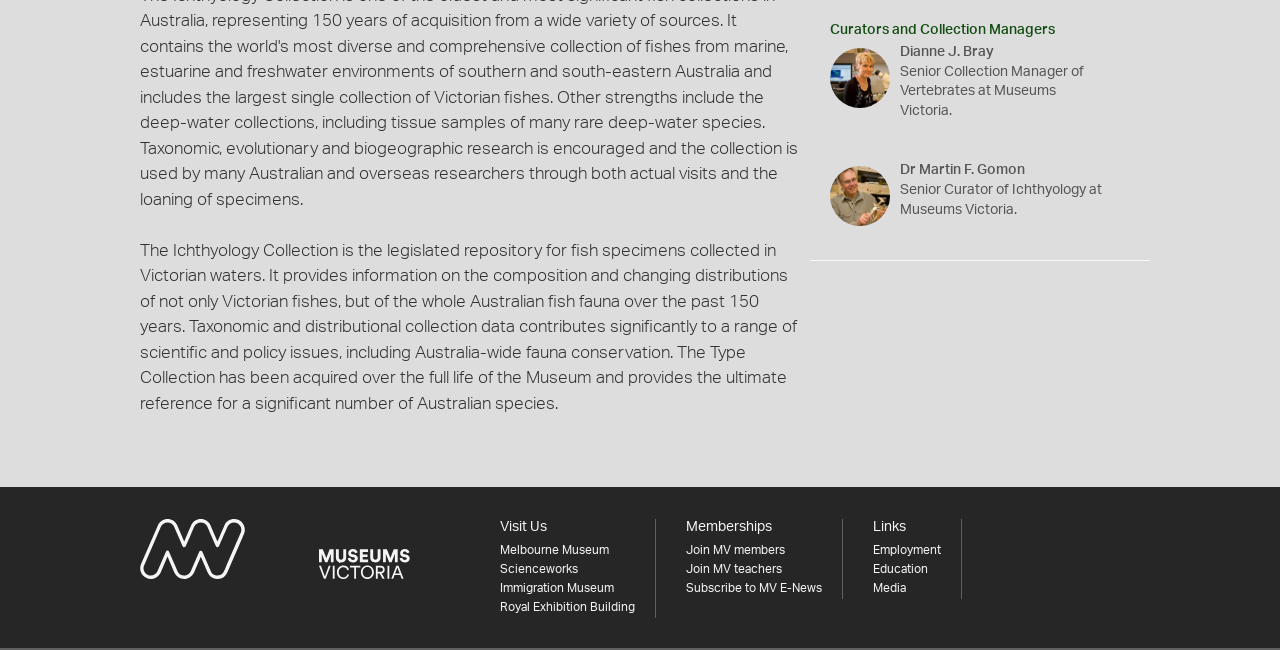Please determine the bounding box coordinates of the area that needs to be clicked to complete this task: 'Check the 'OPENING HOURS''. The coordinates must be four float numbers between 0 and 1, formatted as [left, top, right, bottom].

None